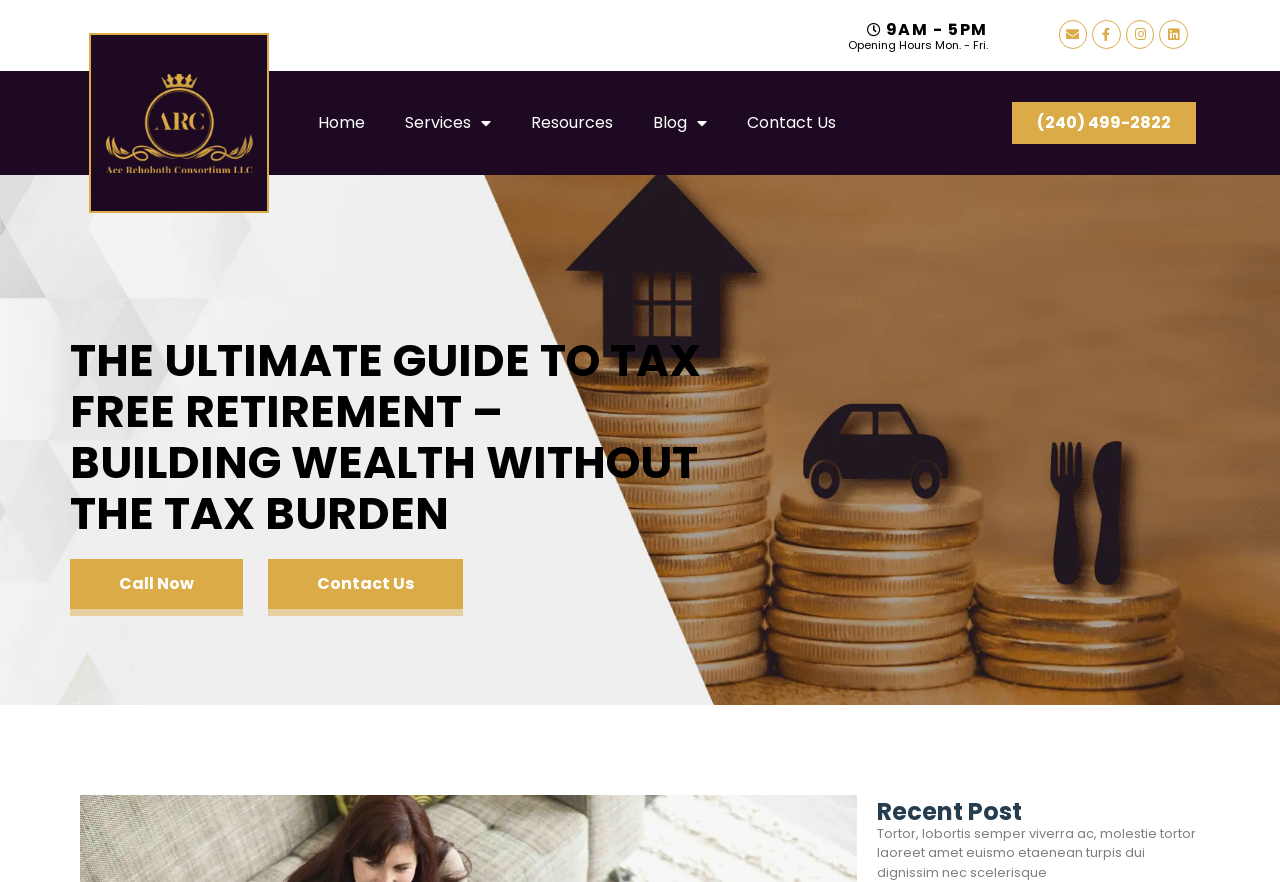Construct a thorough caption encompassing all aspects of the webpage.

This webpage is about a guide to tax-free retirement, focusing on building wealth without the burden of taxes. At the top right corner, there is a section displaying the opening hours, from 9AM to 5PM, Monday to Friday. Below this section, there are social media links, including Envelope, Facebook, Instagram, and LinkedIn, aligned horizontally.

On the top left side, there is a logo, "Group 5", accompanied by an image. Next to it, there is a navigation menu with links to "Home", "Services", "Resources", "Blog", and "Contact Us". 

The main title, "THE ULTIMATE GUIDE TO TAX FREE RETIREMENT – BUILDING WEALTH WITHOUT THE TAX BURDEN", is prominently displayed in the middle of the page, with a call-to-action link "Call Now" and another link to "Contact Us" below it.

At the bottom of the page, there is a section titled "Recent Post", with a brief summary of an article, discussing topics such as viverra, molestie, and scelerisque.